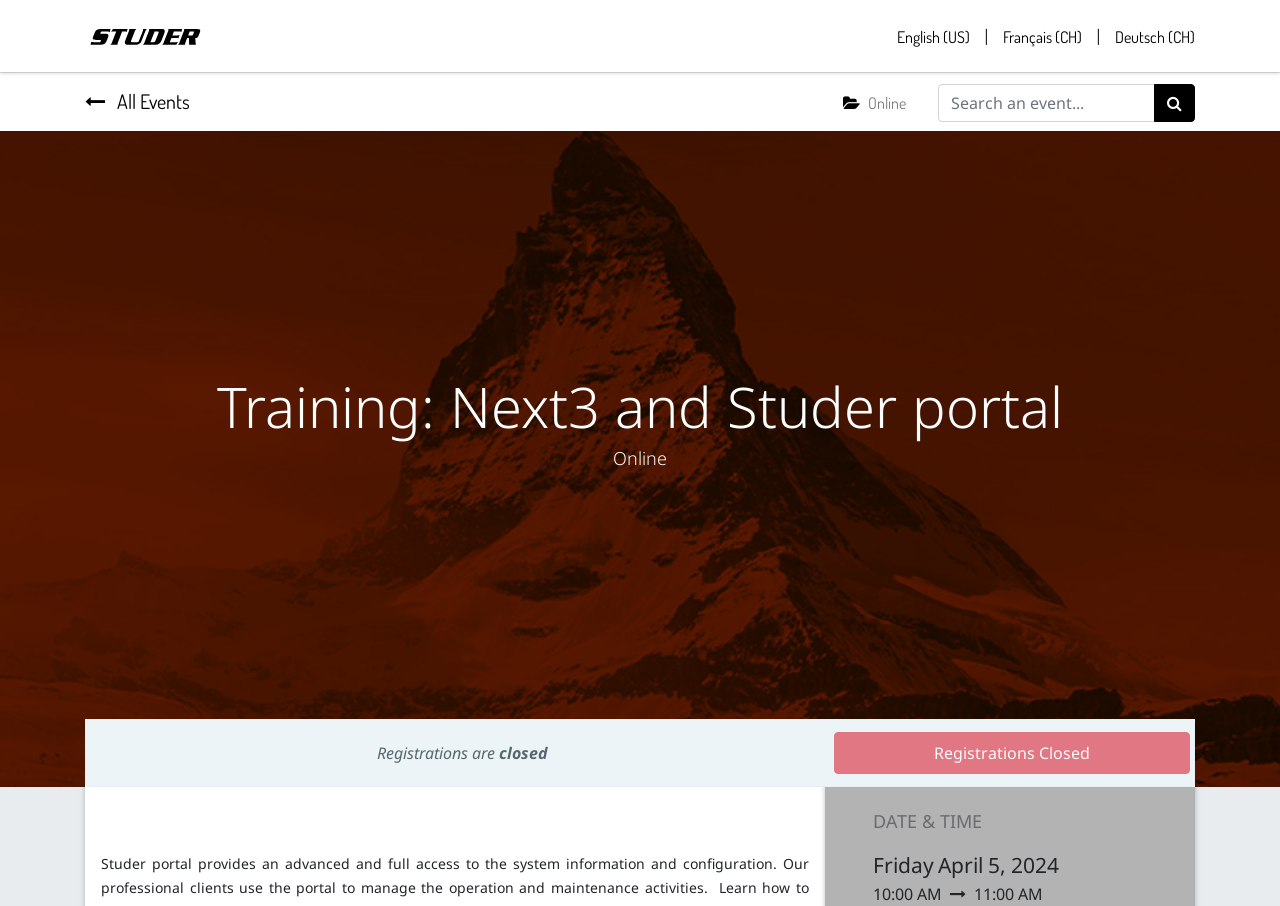What is the date of the event?
Observe the image and answer the question with a one-word or short phrase response.

April 5, 2024